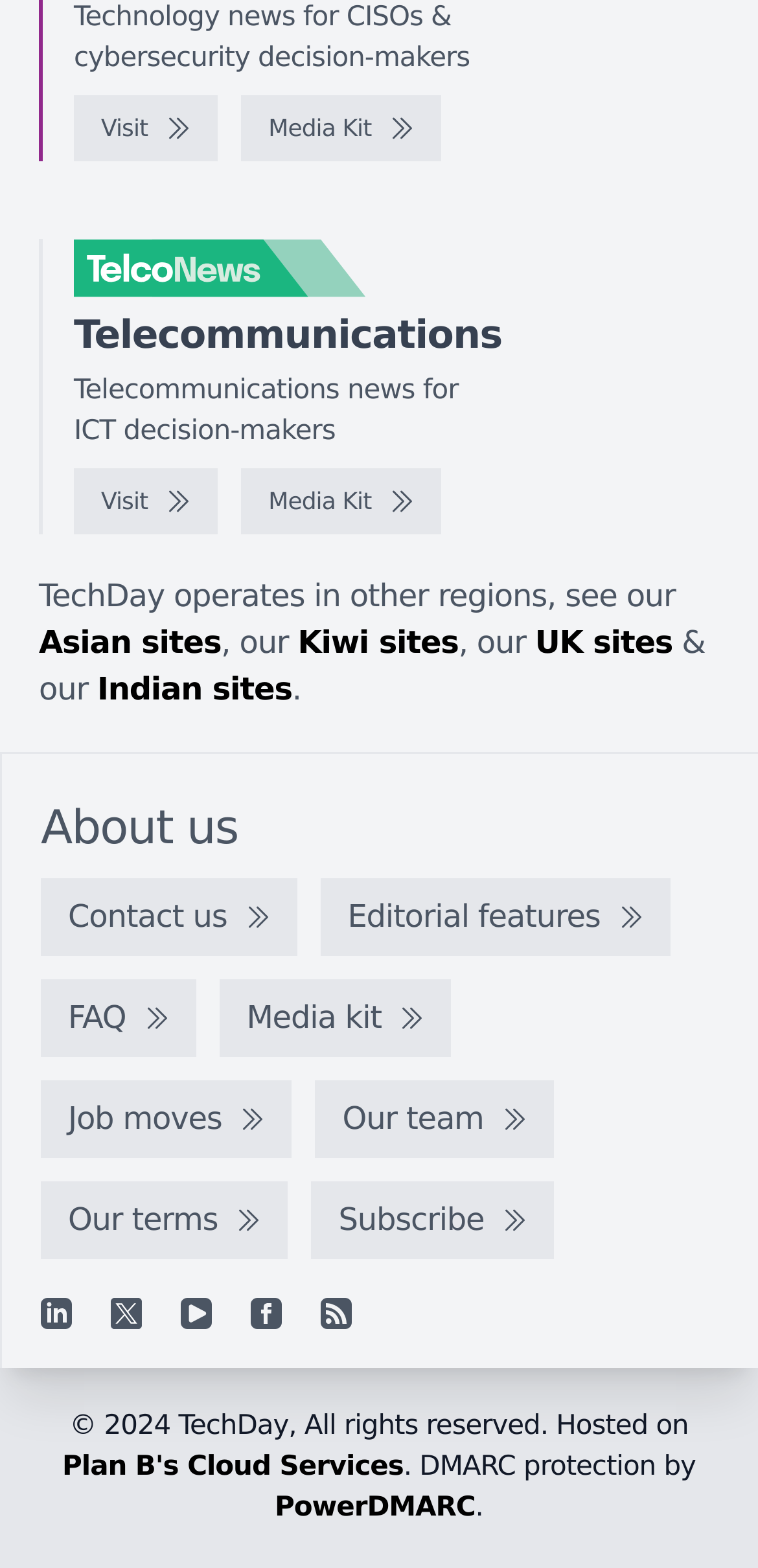Please specify the bounding box coordinates of the clickable section necessary to execute the following command: "Visit the TelcoNews website".

[0.097, 0.153, 0.636, 0.19]